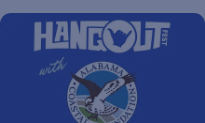Examine the screenshot and answer the question in as much detail as possible: Where is the festival name located?

The title of the festival, 'Hangout Fest', is showcased prominently at the top of the graphic in bold, stylized lettering.